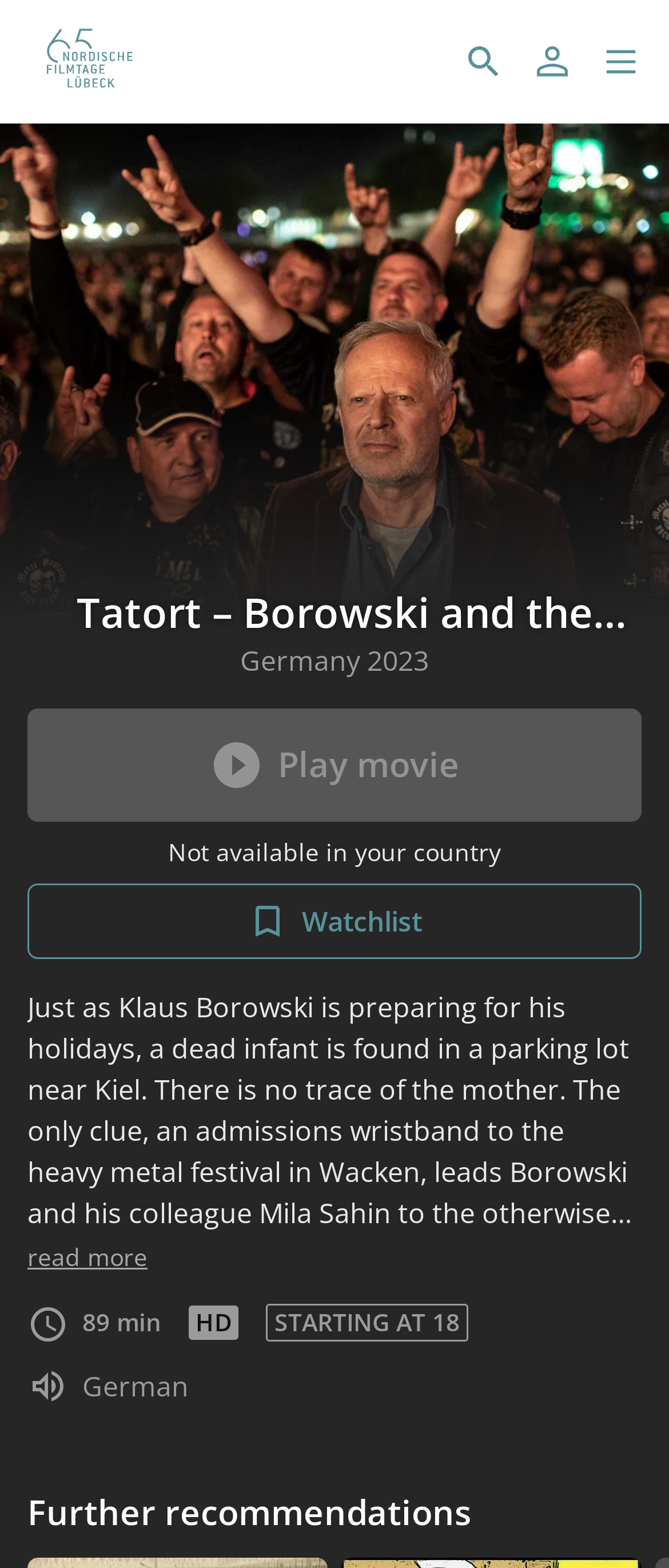What is the event where the movie is being showcased?
Based on the visual information, provide a detailed and comprehensive answer.

I determined the answer by looking at the link element with the text '65. Nordische Filmtage Lübeck' which is likely to be the event where the movie is being showcased.